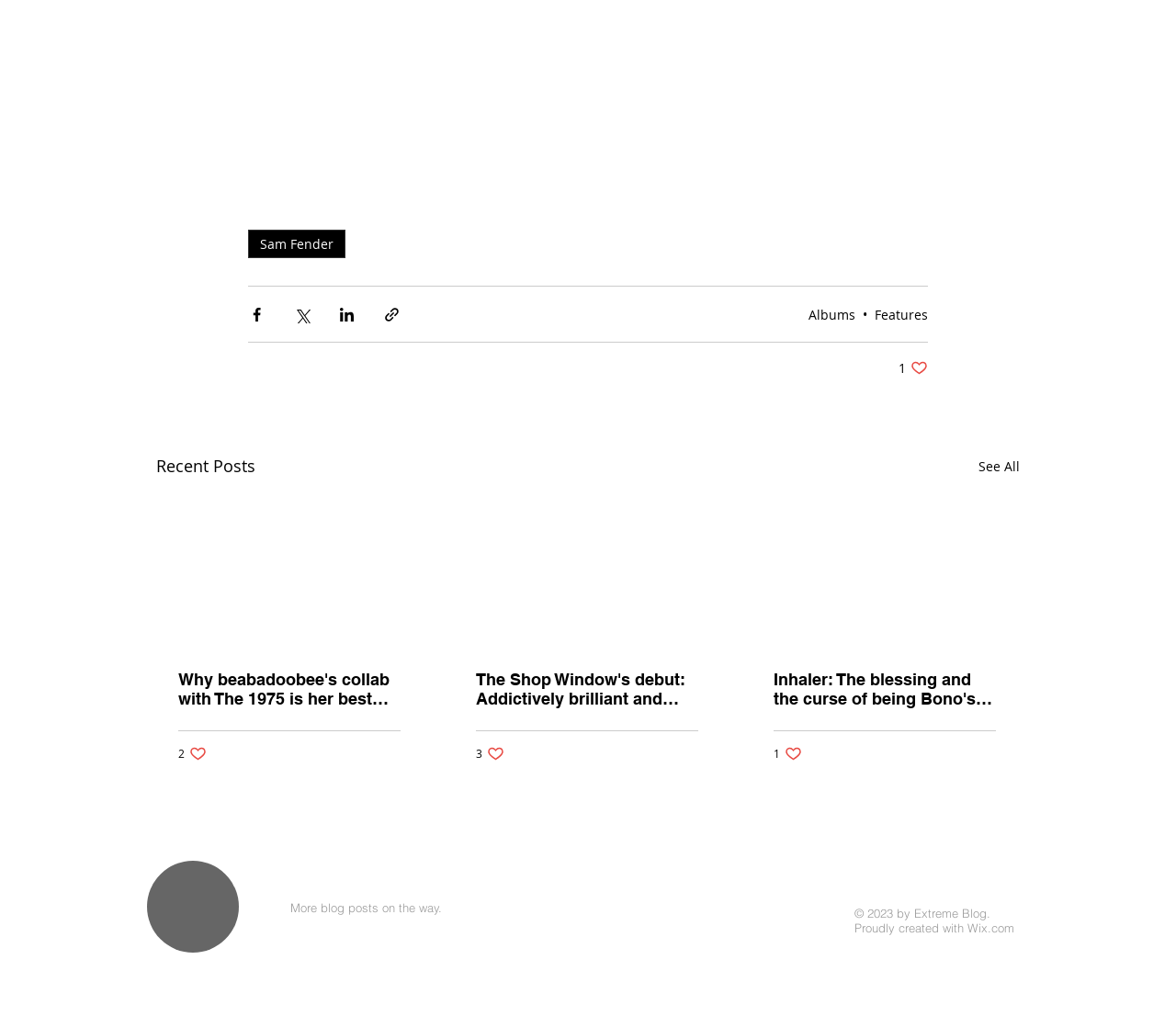Please identify the bounding box coordinates for the region that you need to click to follow this instruction: "View album".

[0.688, 0.301, 0.727, 0.318]